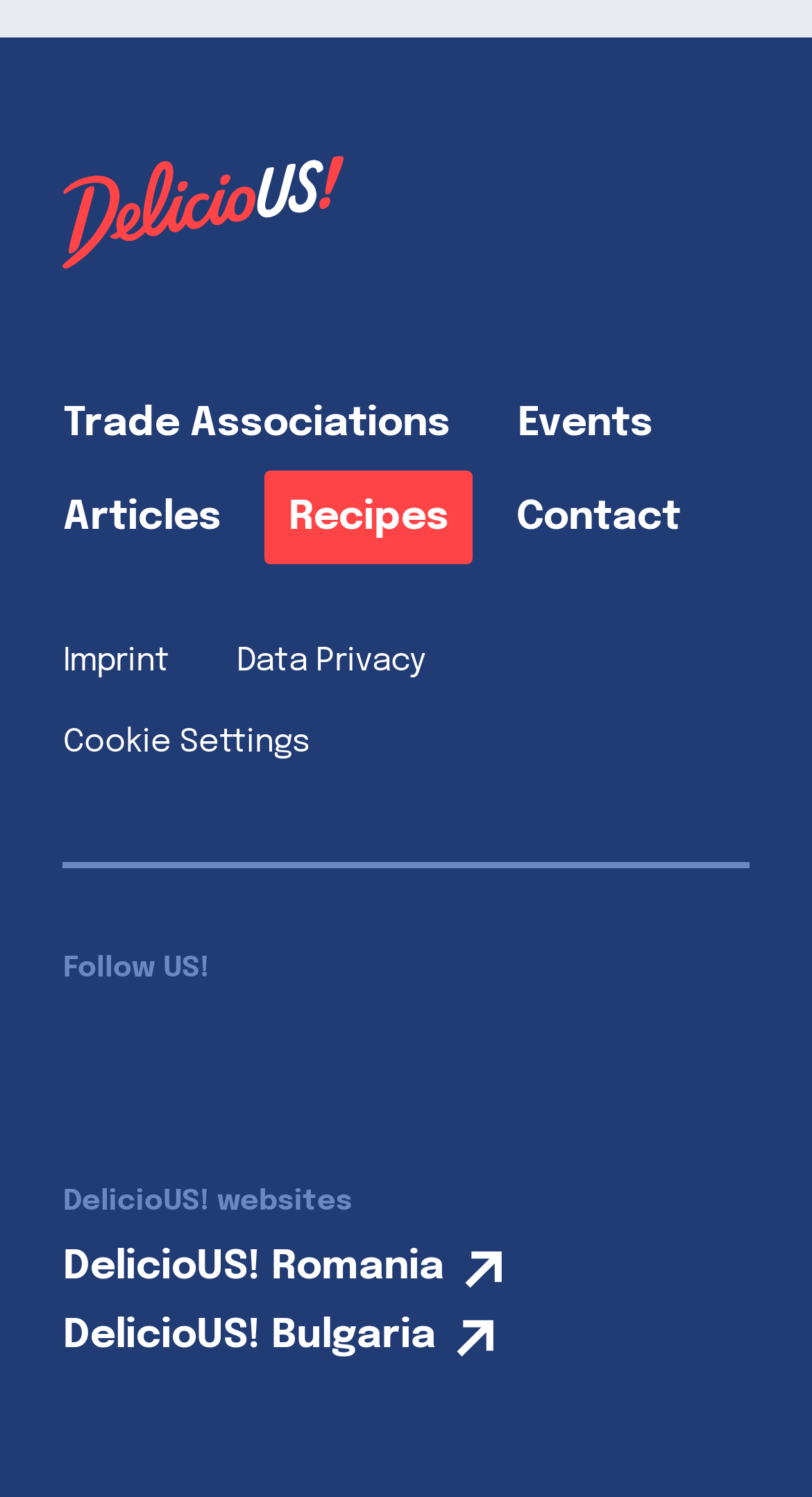Specify the bounding box coordinates of the region I need to click to perform the following instruction: "Visit Trade Associations". The coordinates must be four float numbers in the range of 0 to 1, i.e., [left, top, right, bottom].

[0.078, 0.269, 0.555, 0.296]